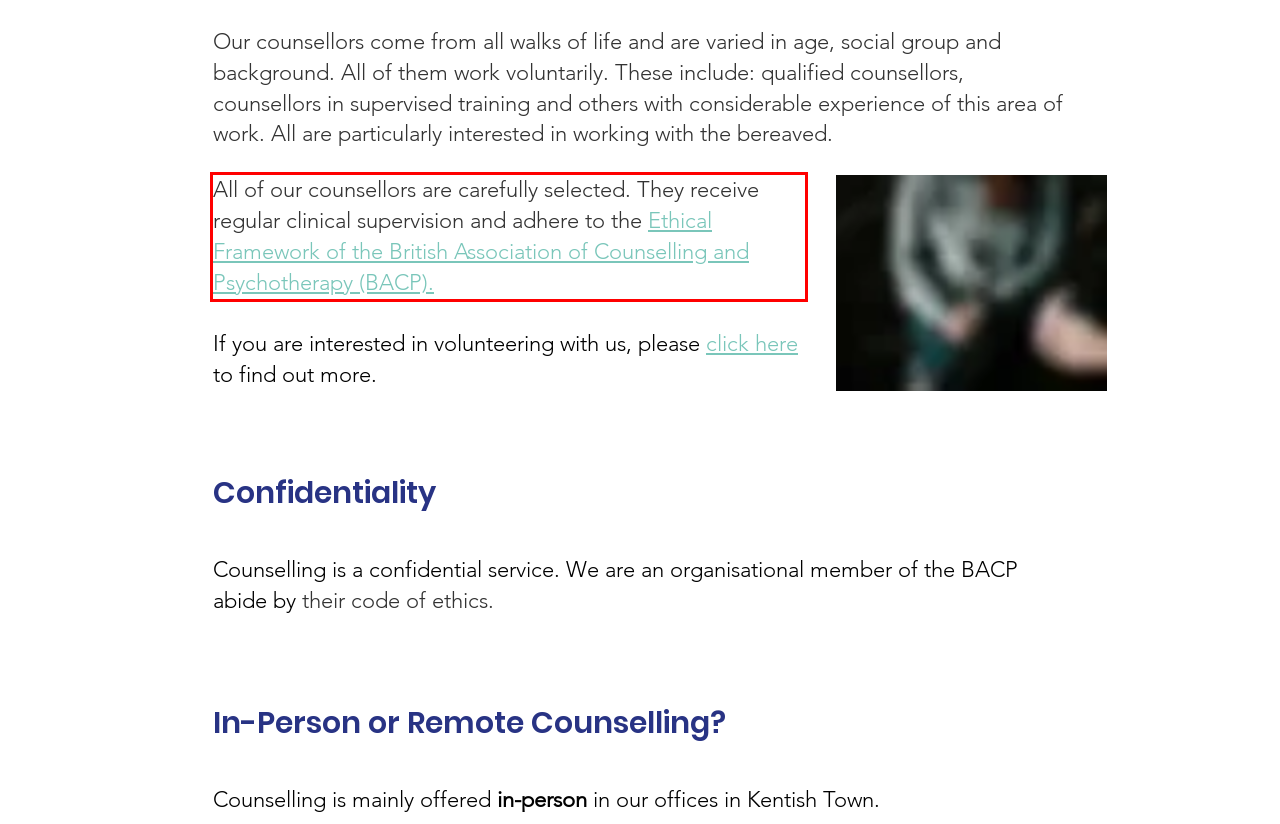Look at the provided screenshot of the webpage and perform OCR on the text within the red bounding box.

All of our counsellors are carefully selected. They receive regular clinical supervision and adhere to the Ethical Framework of the British Association of Counselling and Psychotherapy (BACP).